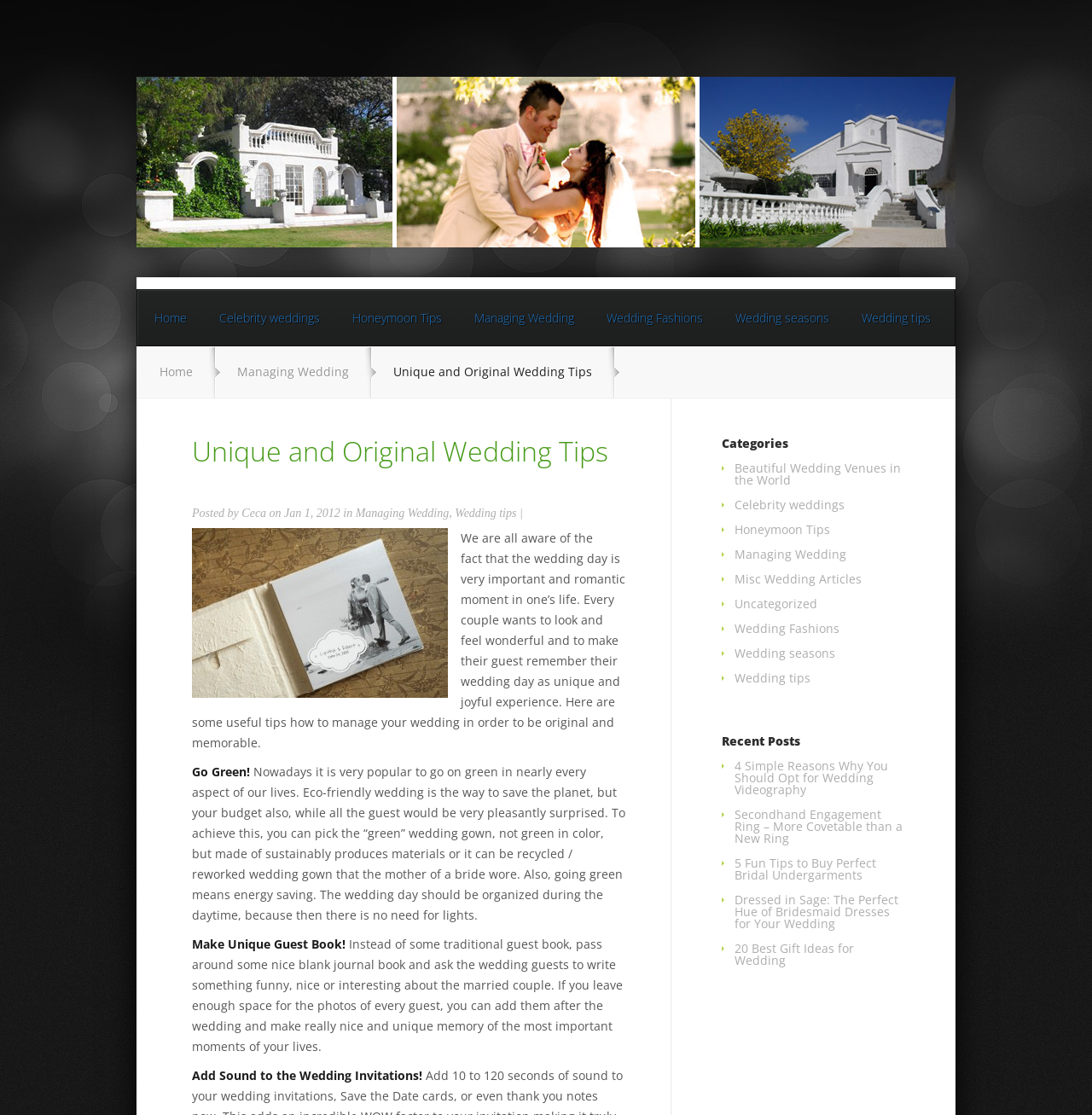Find the bounding box coordinates of the element to click in order to complete this instruction: "Explore 'Celebrity weddings'". The bounding box coordinates must be four float numbers between 0 and 1, denoted as [left, top, right, bottom].

[0.186, 0.261, 0.308, 0.31]